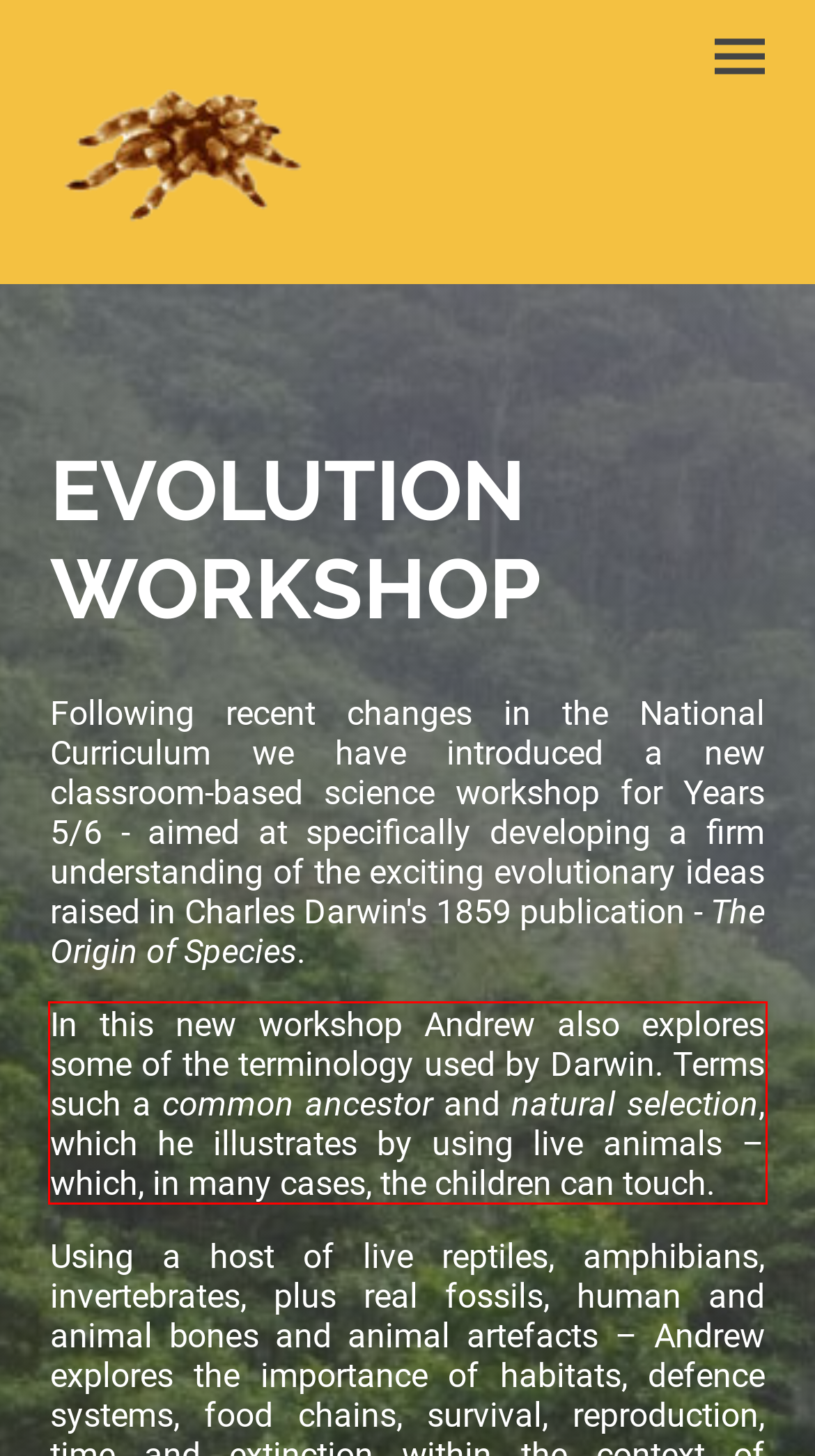You have a screenshot of a webpage with a red bounding box. Identify and extract the text content located inside the red bounding box.

In this new workshop Andrew also explores some of the terminology used by Darwin. Terms such a common ancestor and natural selection, which he illustrates by using live animals – which, in many cases, the children can touch.